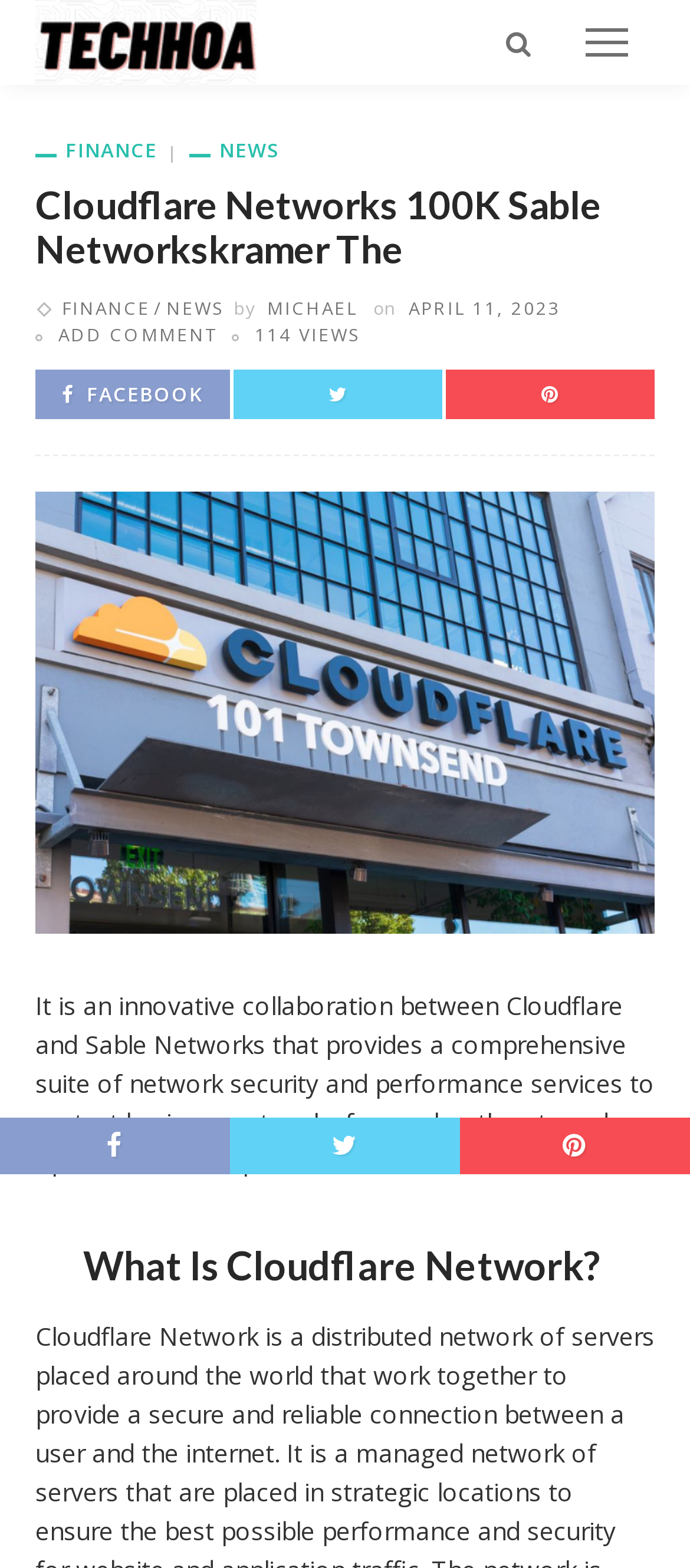How many views does the article have? Observe the screenshot and provide a one-word or short phrase answer.

114 VIEWS